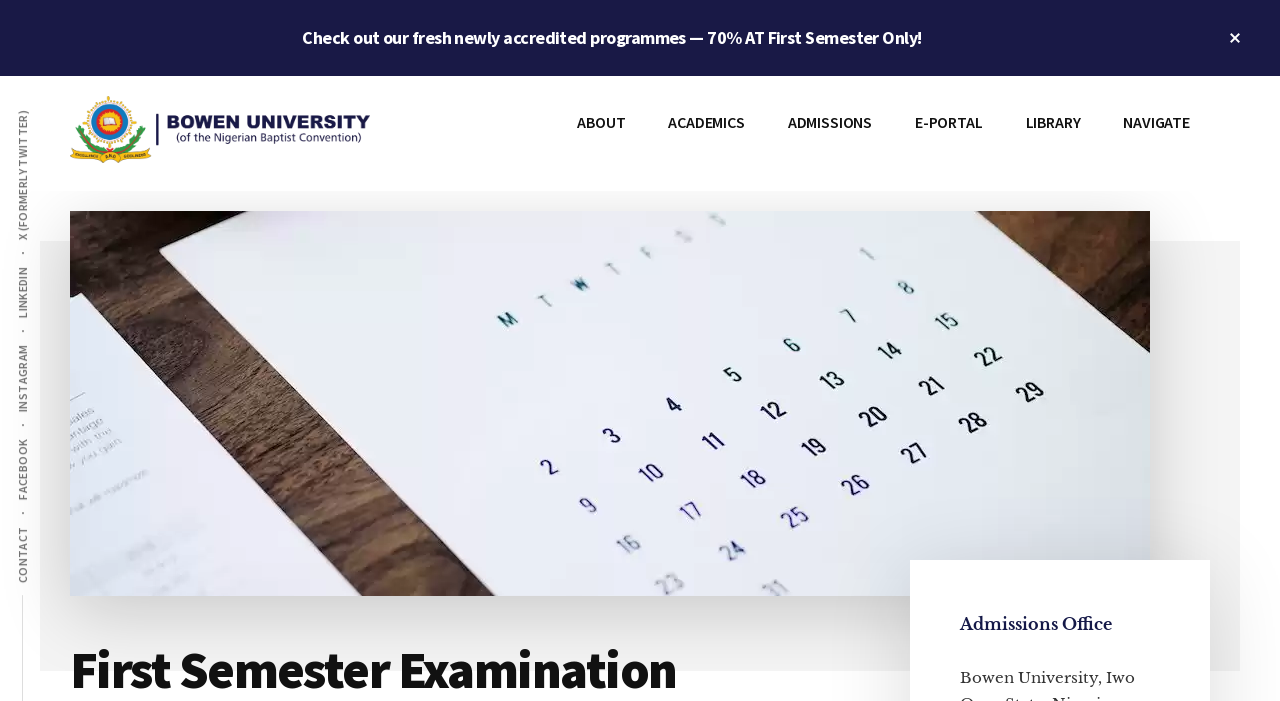Find and indicate the bounding box coordinates of the region you should select to follow the given instruction: "Go to the 'E-PORTAL' page".

[0.699, 0.137, 0.783, 0.211]